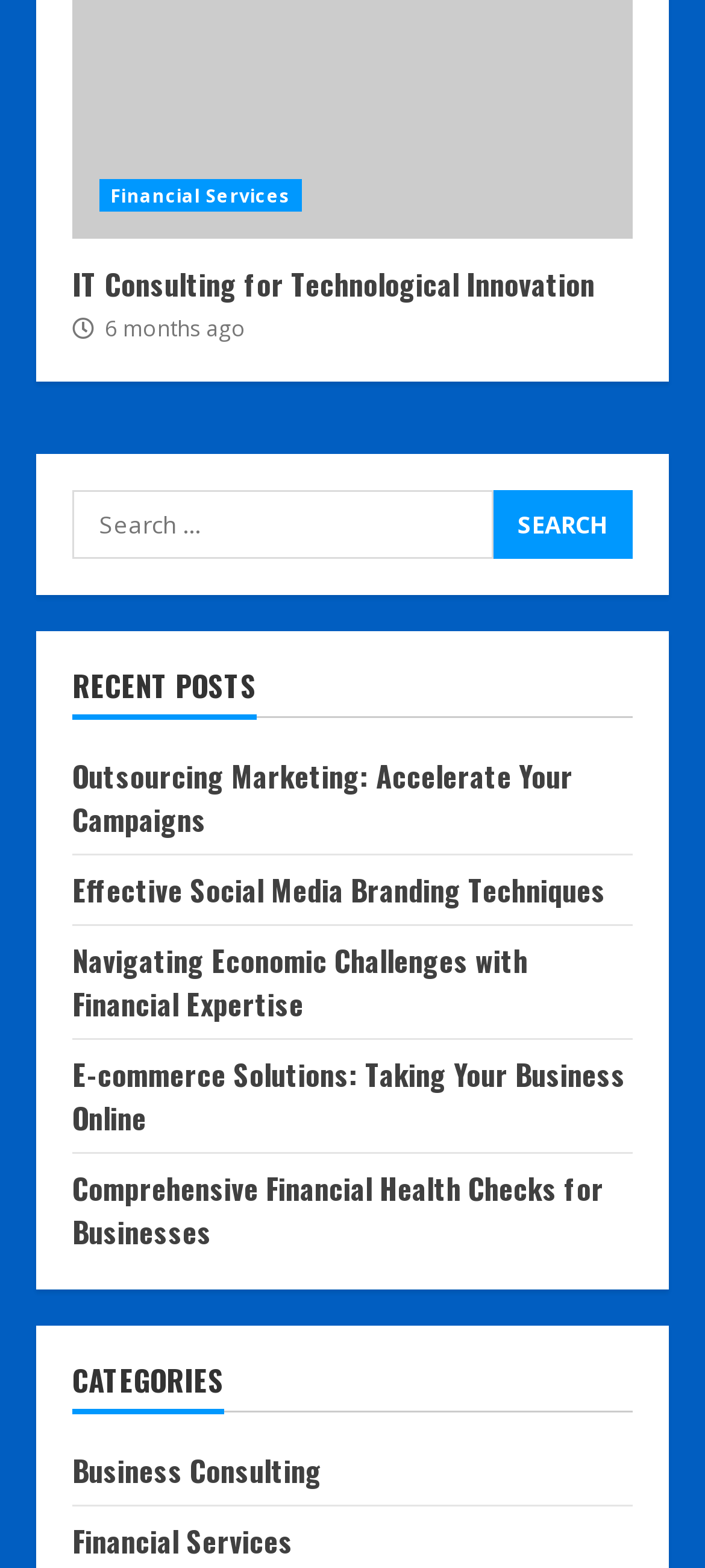What is the purpose of the search box?
Based on the content of the image, thoroughly explain and answer the question.

The search box is accompanied by a label 'Search for:' and a button 'Search', indicating that it is meant for users to search for specific content within the webpage or website.